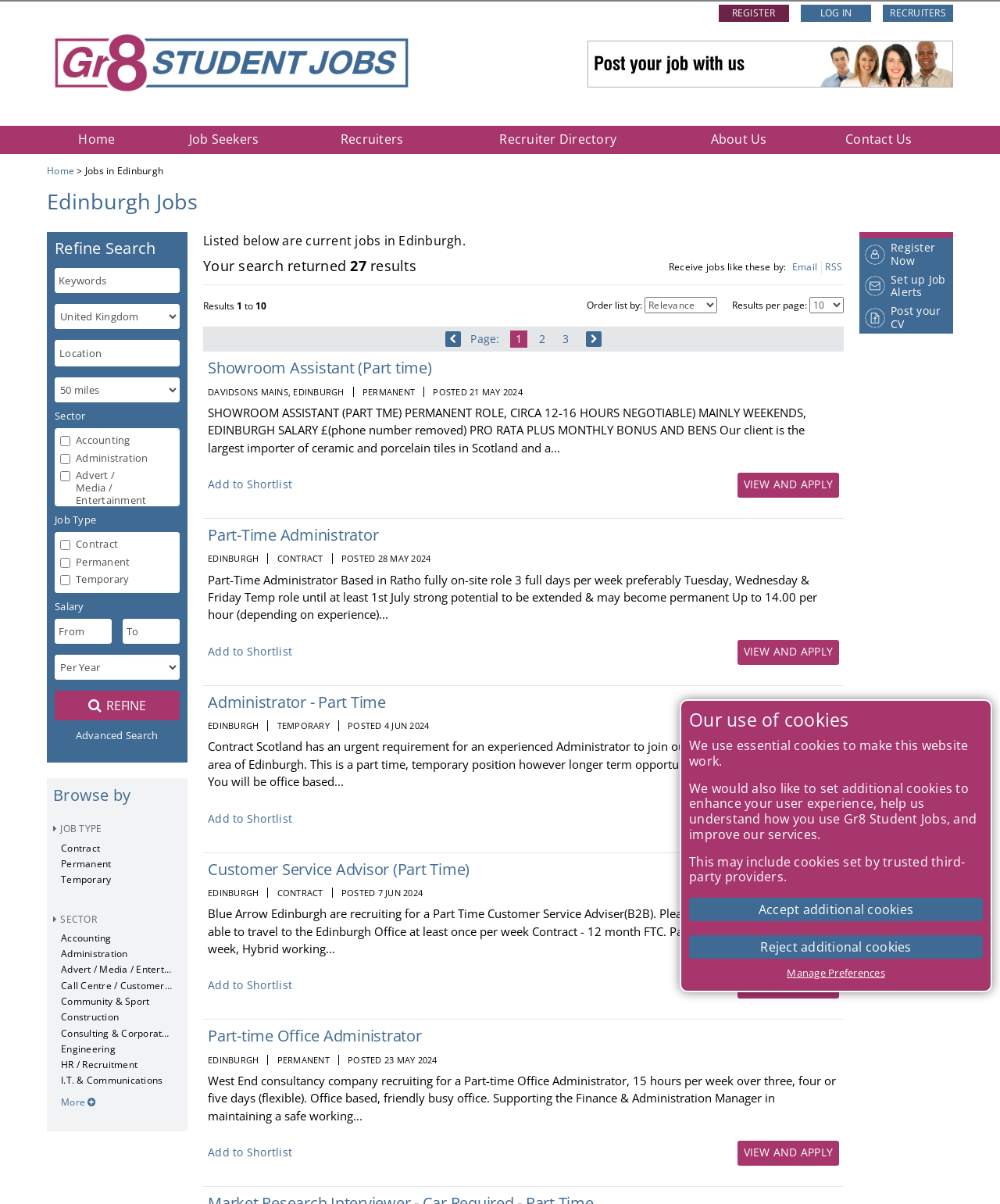How many job types are listed under 'Browse by'? Using the information from the screenshot, answer with a single word or phrase.

3